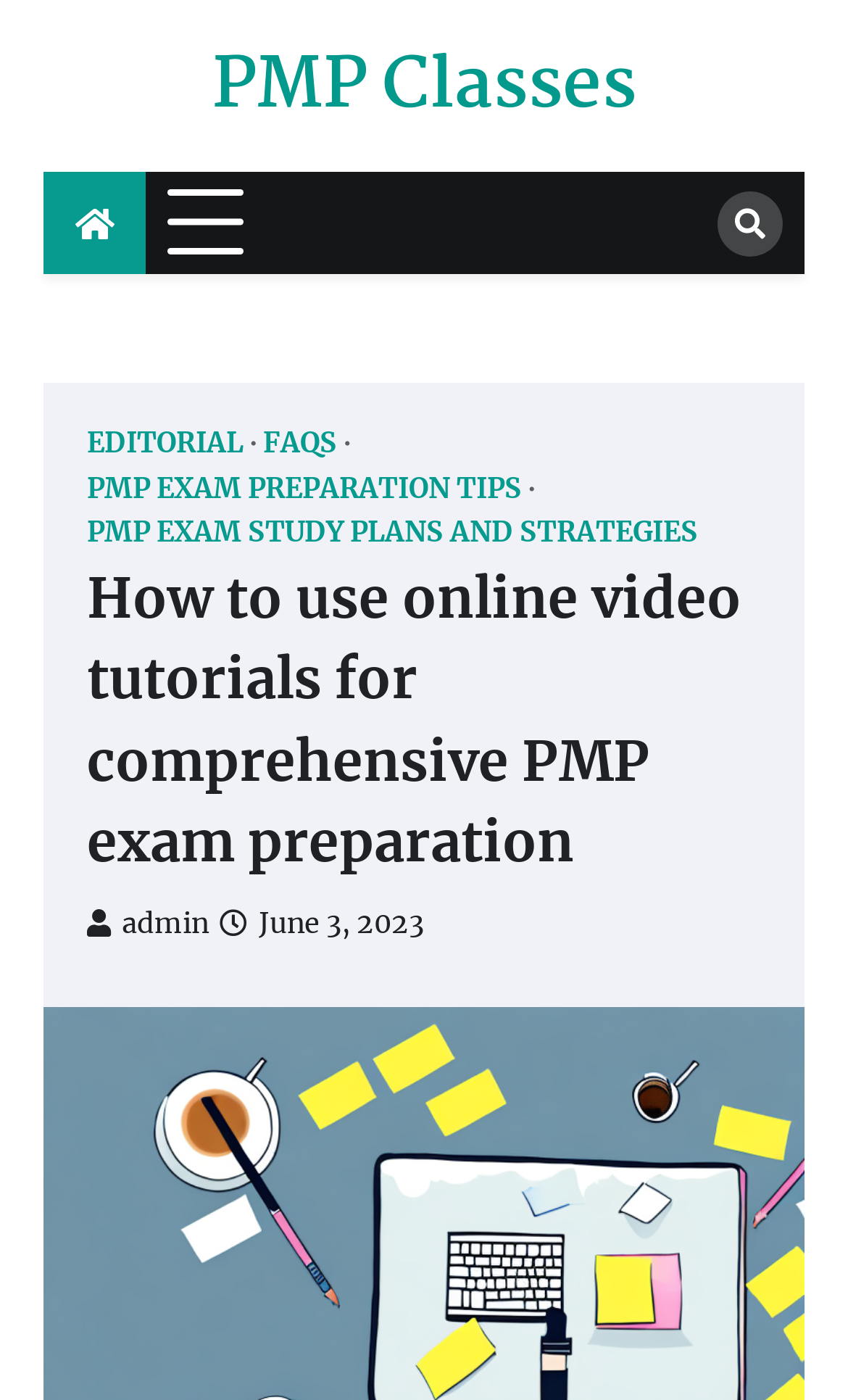Pinpoint the bounding box coordinates of the clickable area needed to execute the instruction: "Follow on Twitter". The coordinates should be specified as four float numbers between 0 and 1, i.e., [left, top, right, bottom].

None